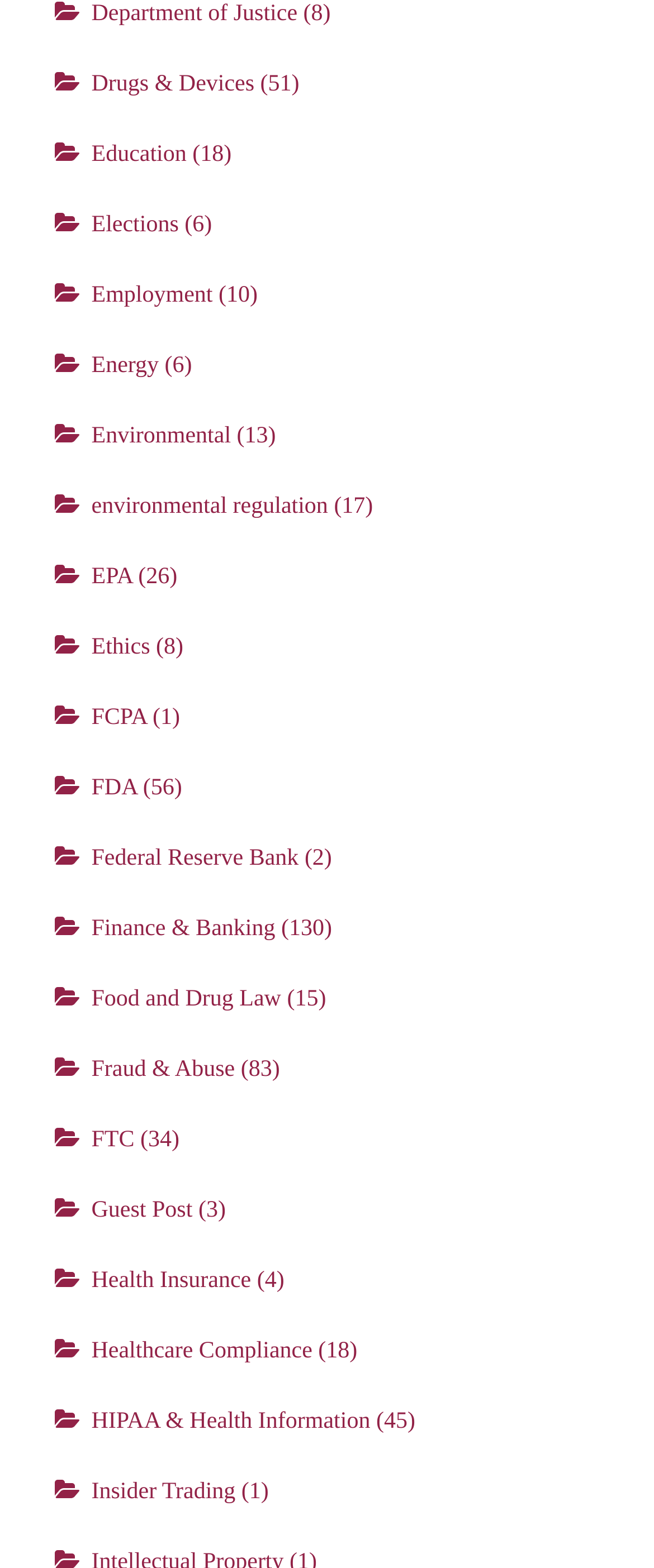Using the given element description, provide the bounding box coordinates (top-left x, top-left y, bottom-right x, bottom-right y) for the corresponding UI element in the screenshot: Healthcare Compliance

[0.14, 0.854, 0.478, 0.87]